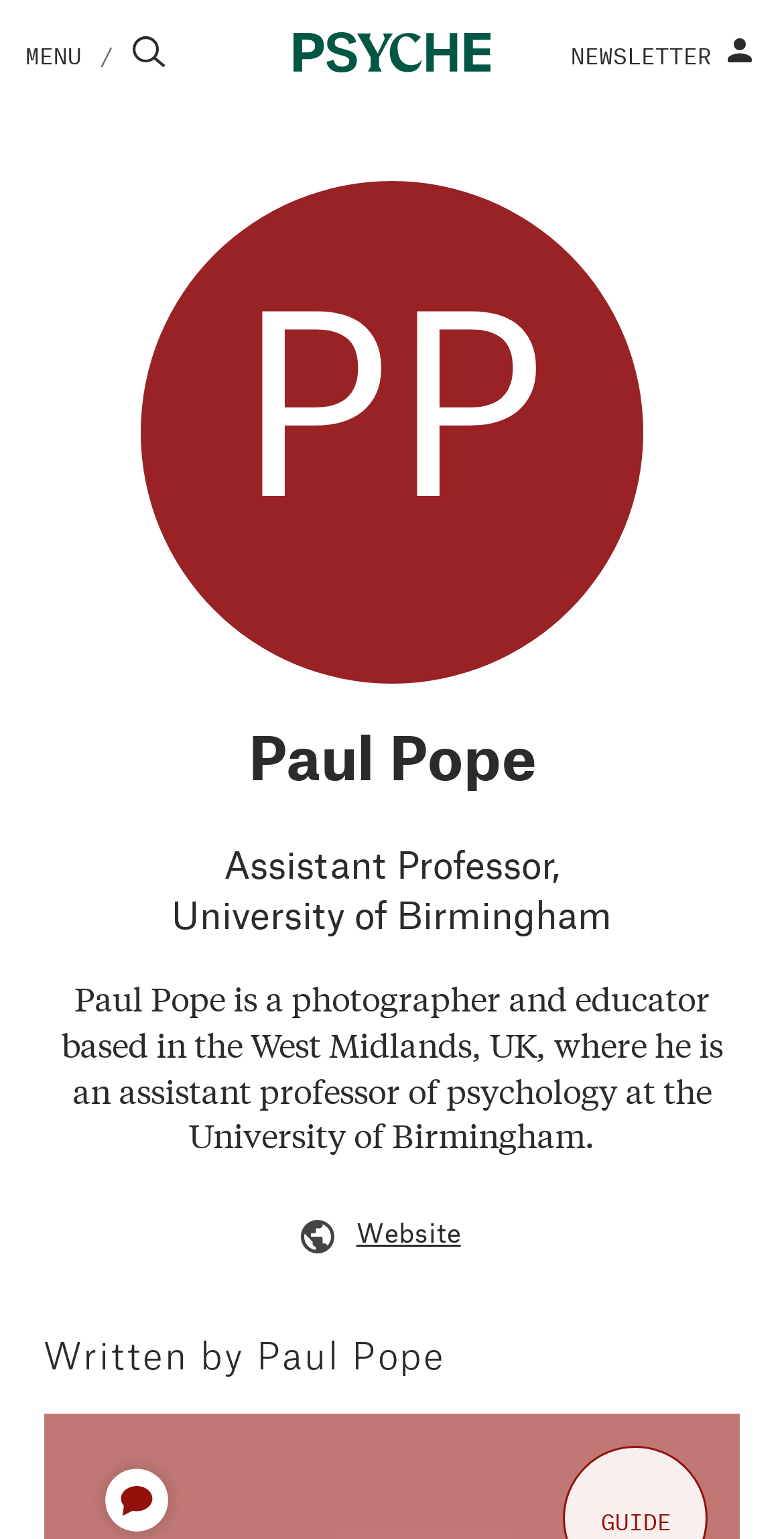What is Paul Pope's profession?
Using the information presented in the image, please offer a detailed response to the question.

Based on the webpage, Paul Pope's profession can be determined by reading the text 'Paul Pope is a photographer and educator based in the West Midlands, UK, where he is an assistant professor of psychology at the University of Birmingham.' which indicates that he is a photographer and educator.